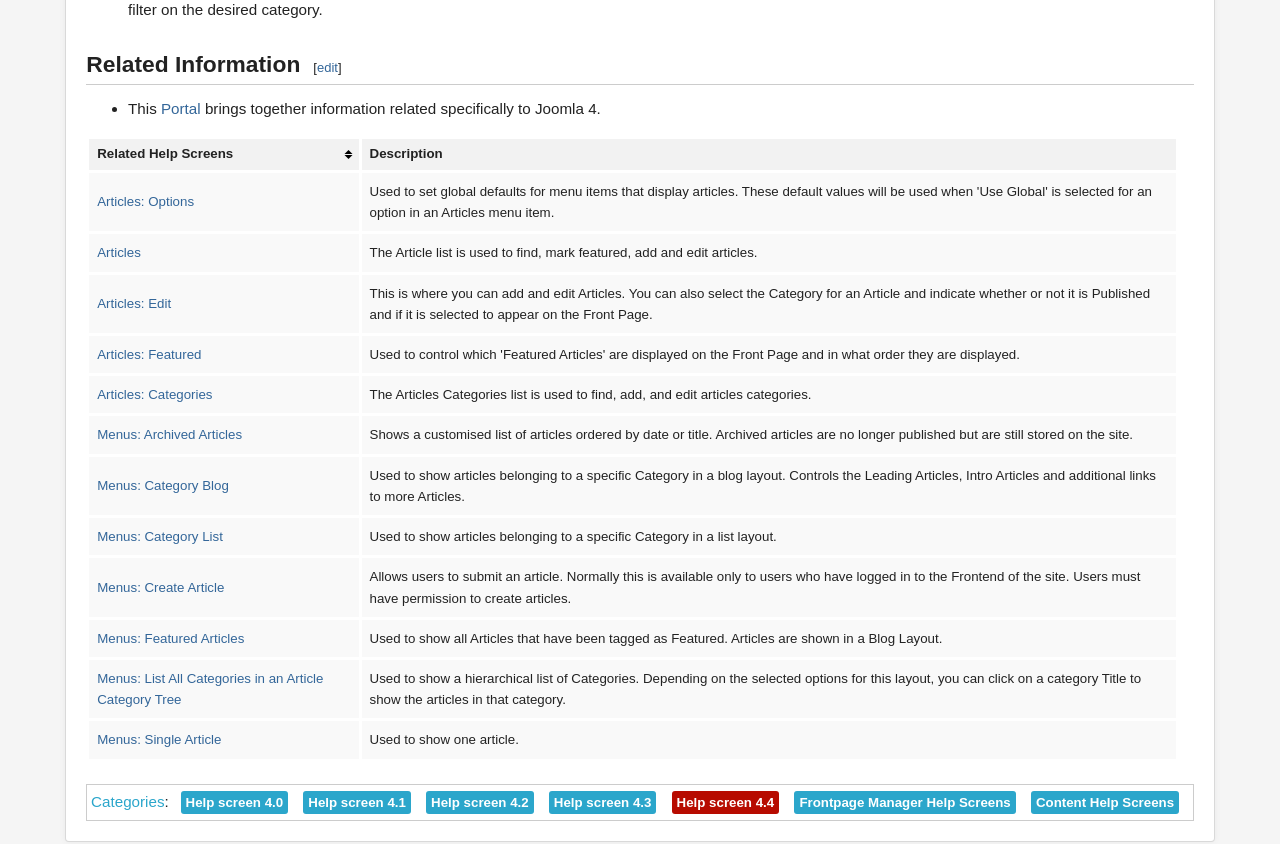What is the function of the Menus: Category List page?
Respond to the question with a single word or phrase according to the image.

Show articles belonging to a Category